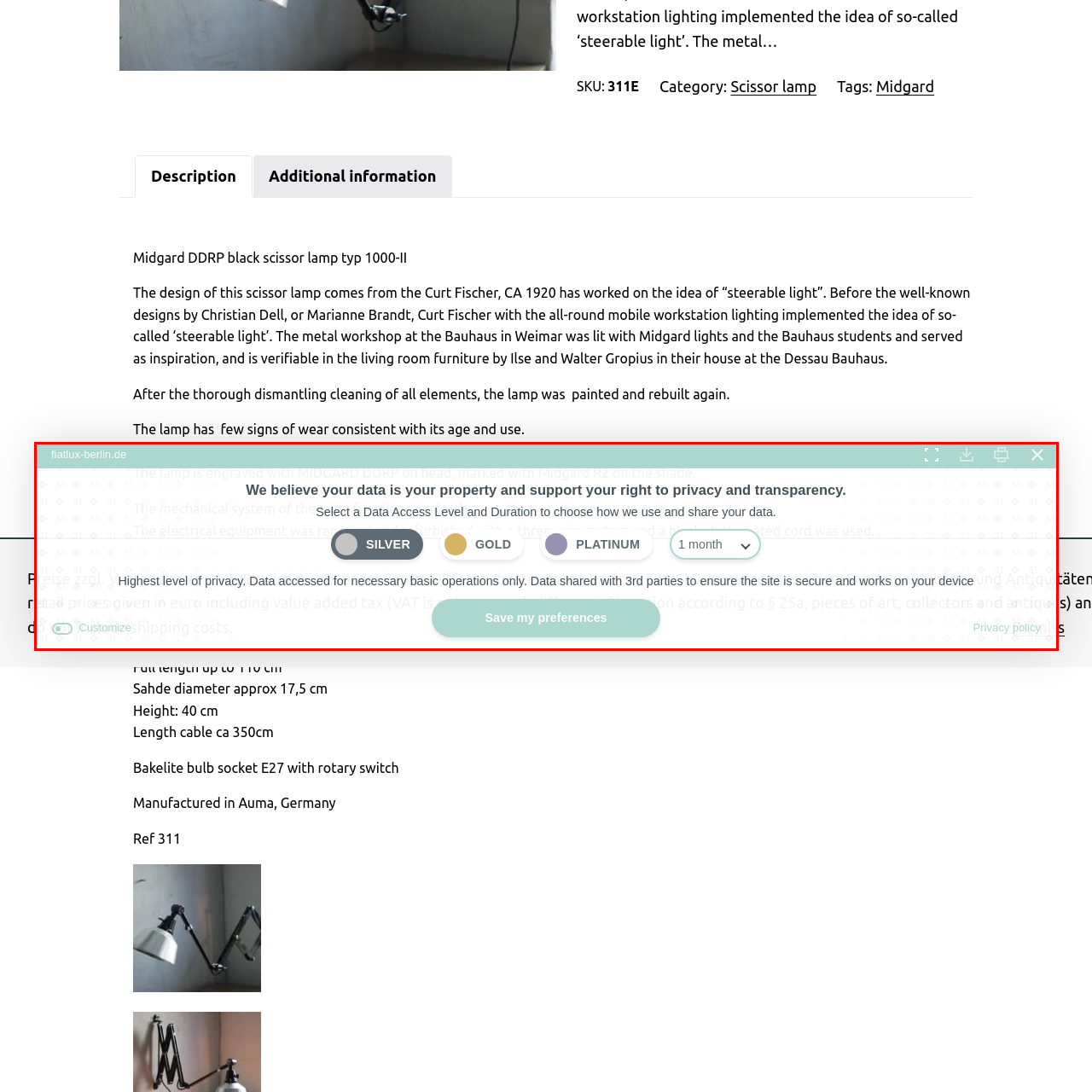Describe extensively the visual content inside the red marked area.

This image presents a user interface dialogue from the website "fiatlux-berlin.de," which focuses on data privacy and user preferences. The overlay emphasizes the user's rights to data ownership and transparency, inviting them to select a data access level and duration for how their information is used and shared. The options available include "Silver," "Gold," and "Platinum," accompanied by radio buttons to choose the desired selection. The "Save my preferences" button is prominently displayed for users to finalize their choices. The background text provides additional context, underscoring the commitment to high privacy standards and necessary data operations. This interface ensures users are informed of their rights and options concerning their data.